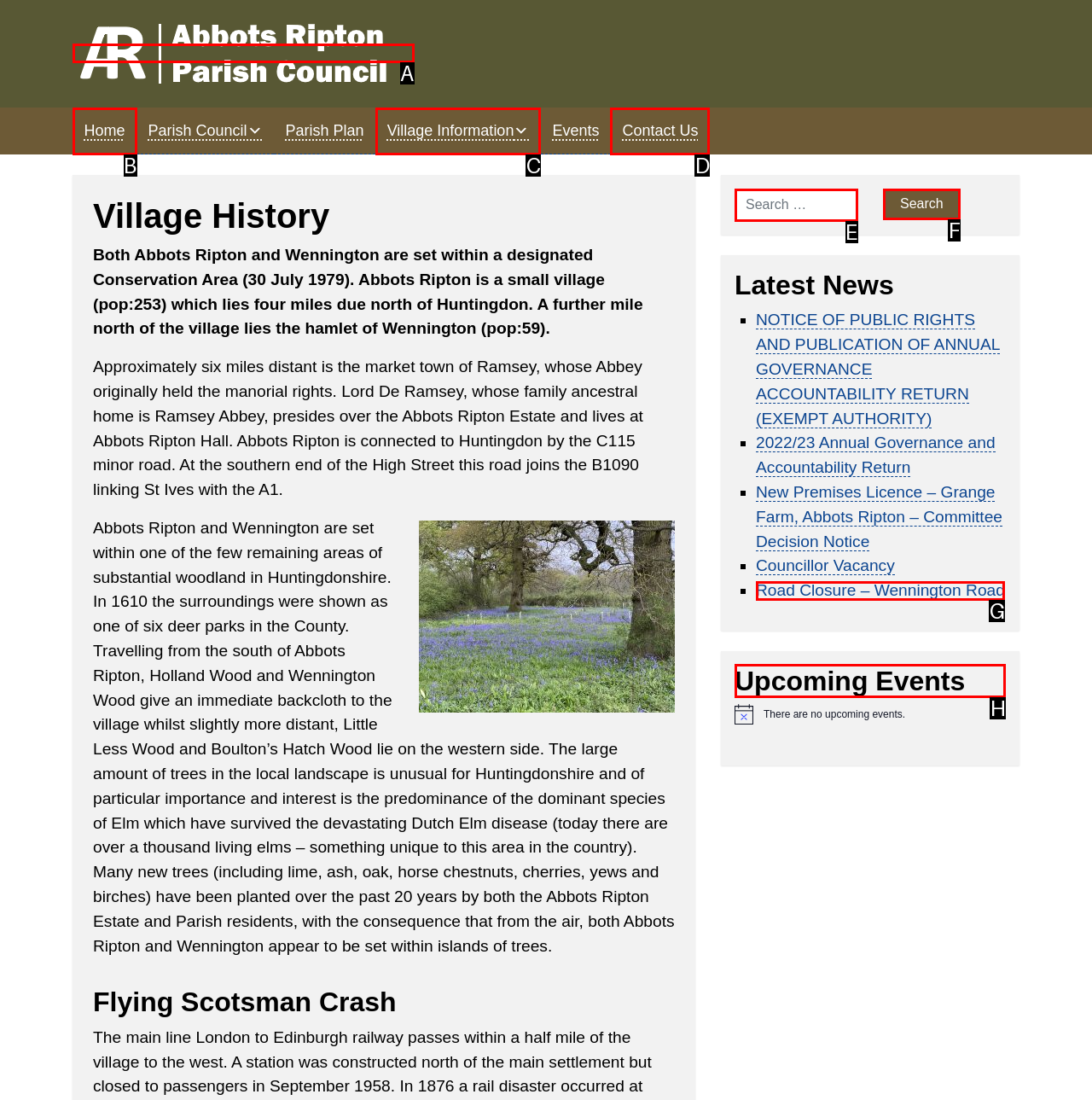Identify the correct UI element to click for the following task: Check the 'Upcoming Events' Choose the option's letter based on the given choices.

H